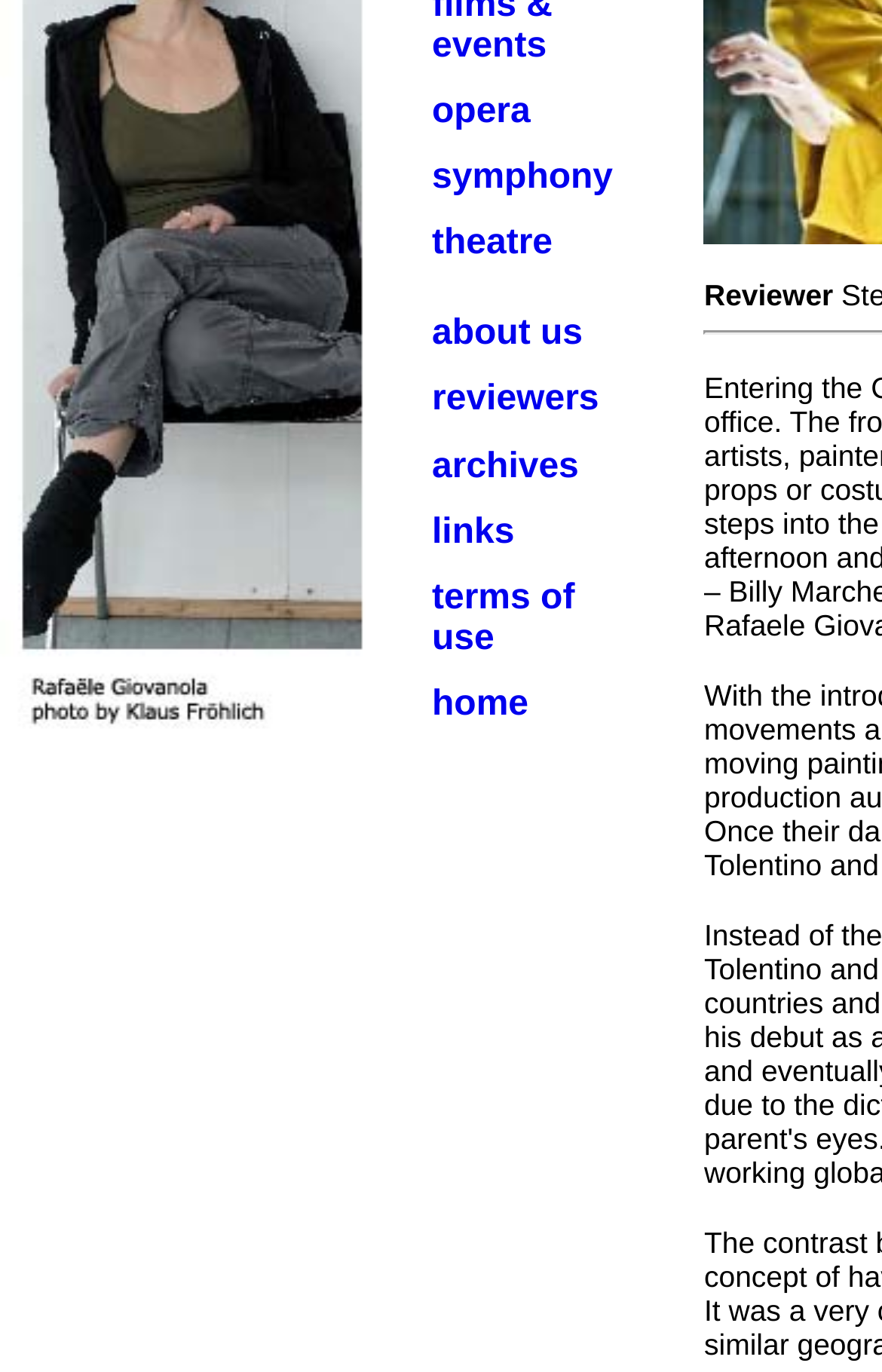Identify the bounding box coordinates for the UI element described as follows: "terms of use". Ensure the coordinates are four float numbers between 0 and 1, formatted as [left, top, right, bottom].

[0.49, 0.422, 0.652, 0.48]